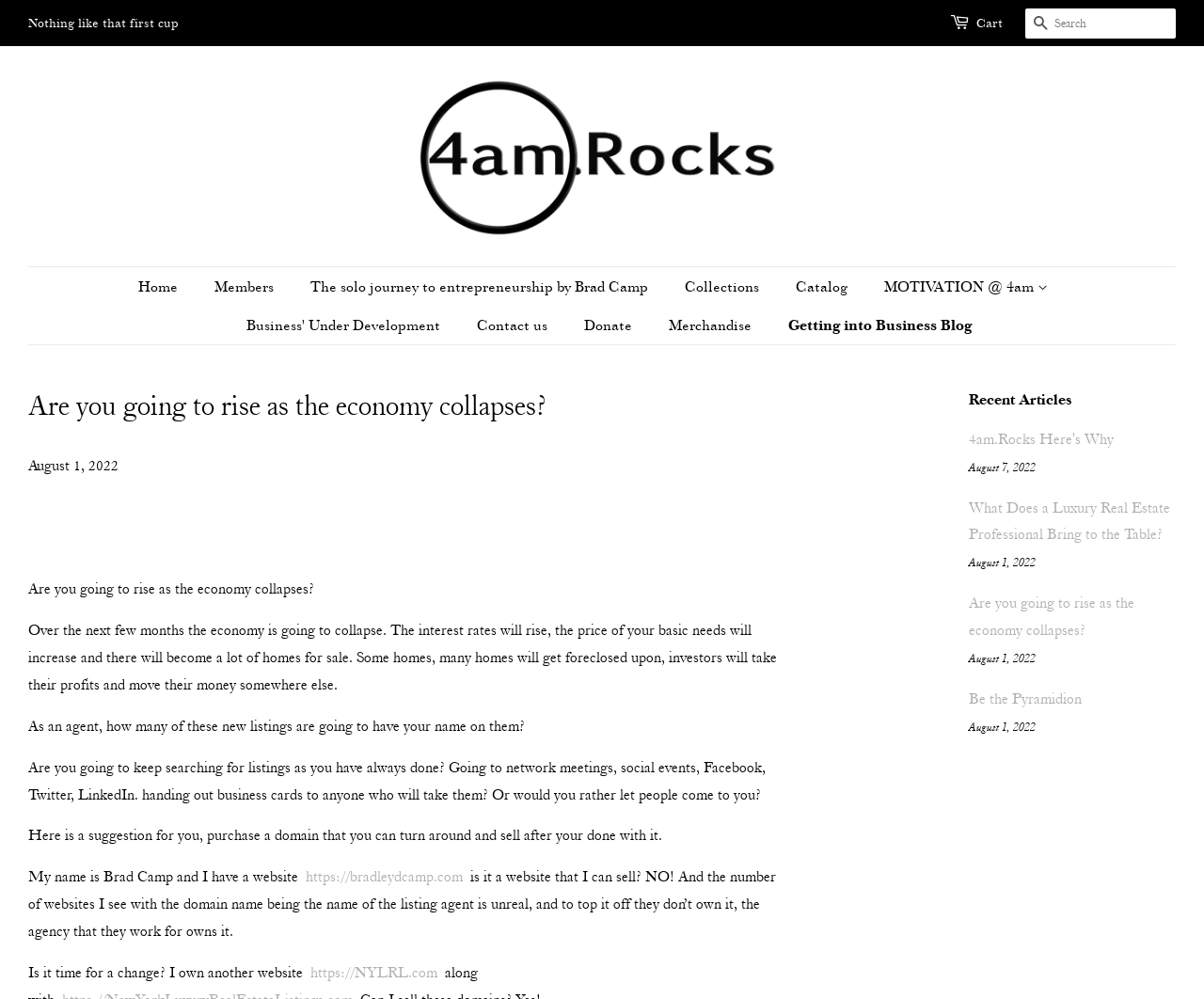Indicate the bounding box coordinates of the element that needs to be clicked to satisfy the following instruction: "Read the article 'Are you going to rise as the economy collapses?'". The coordinates should be four float numbers between 0 and 1, i.e., [left, top, right, bottom].

[0.805, 0.594, 0.942, 0.639]